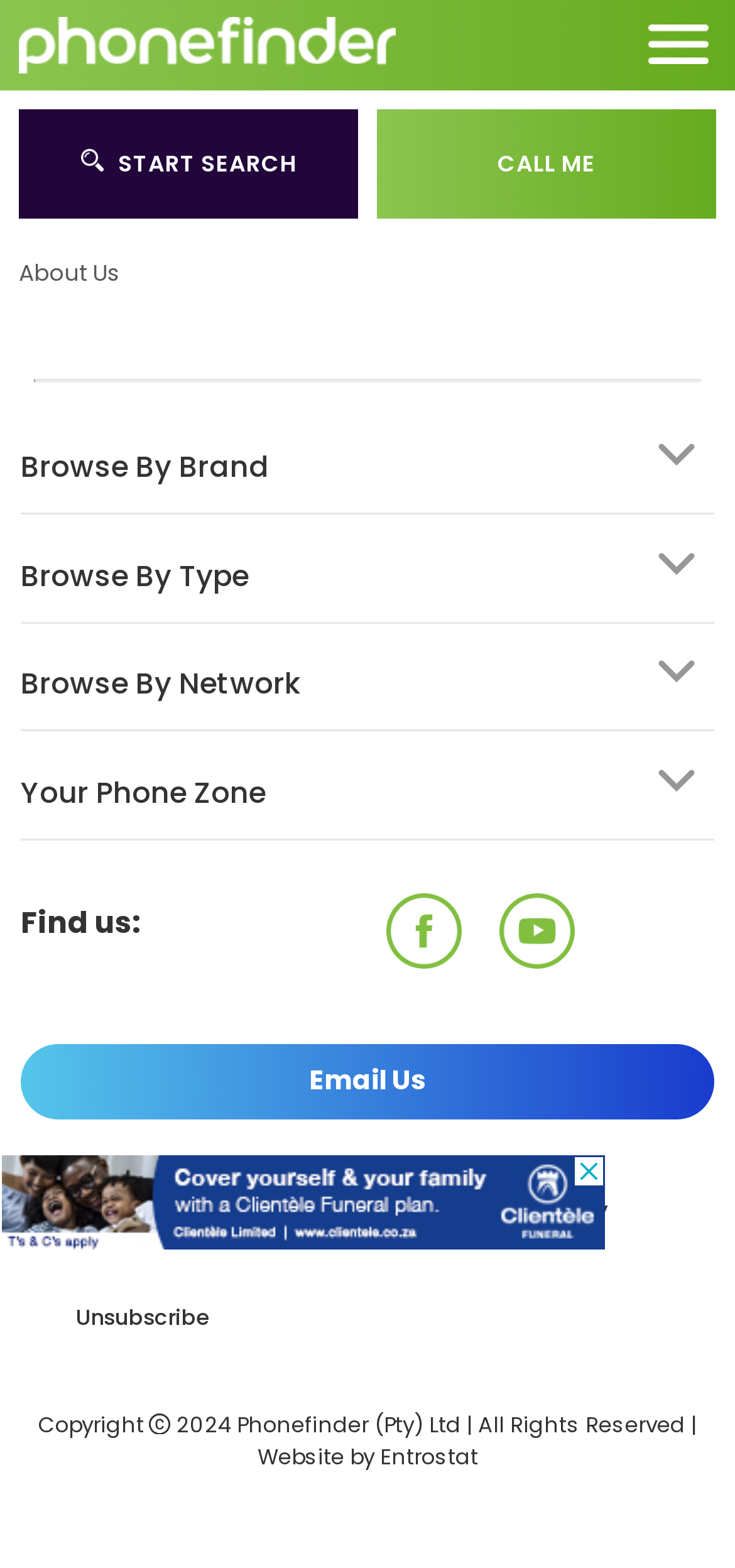Provide a one-word or short-phrase answer to the question:
What is the text on the top-left of the webpage?

About Us